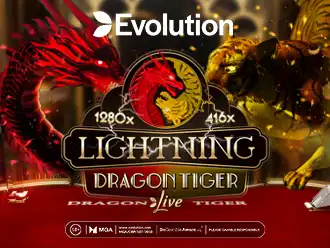Refer to the image and provide an in-depth answer to the question: 
What is the purpose of the dragon and tiger symbols?

The dragon and tiger symbols are featured in the graphic to represent the themes of the game, which are luck and competition, respectively.